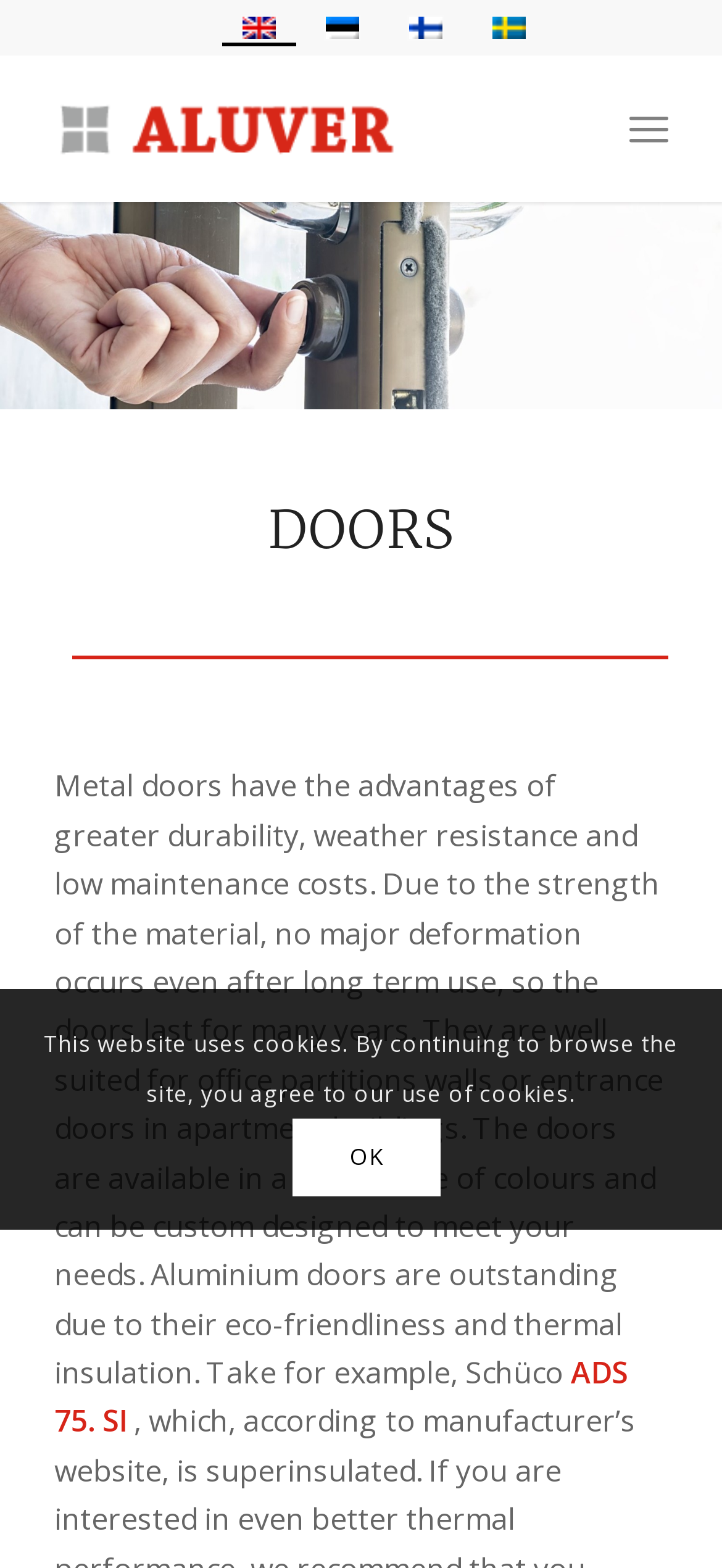Given the content of the image, can you provide a detailed answer to the question?
What is the material of the doors?

The webpage mentions that the doors are made of aluminium, which is an eco-friendly material with thermal insulation properties.